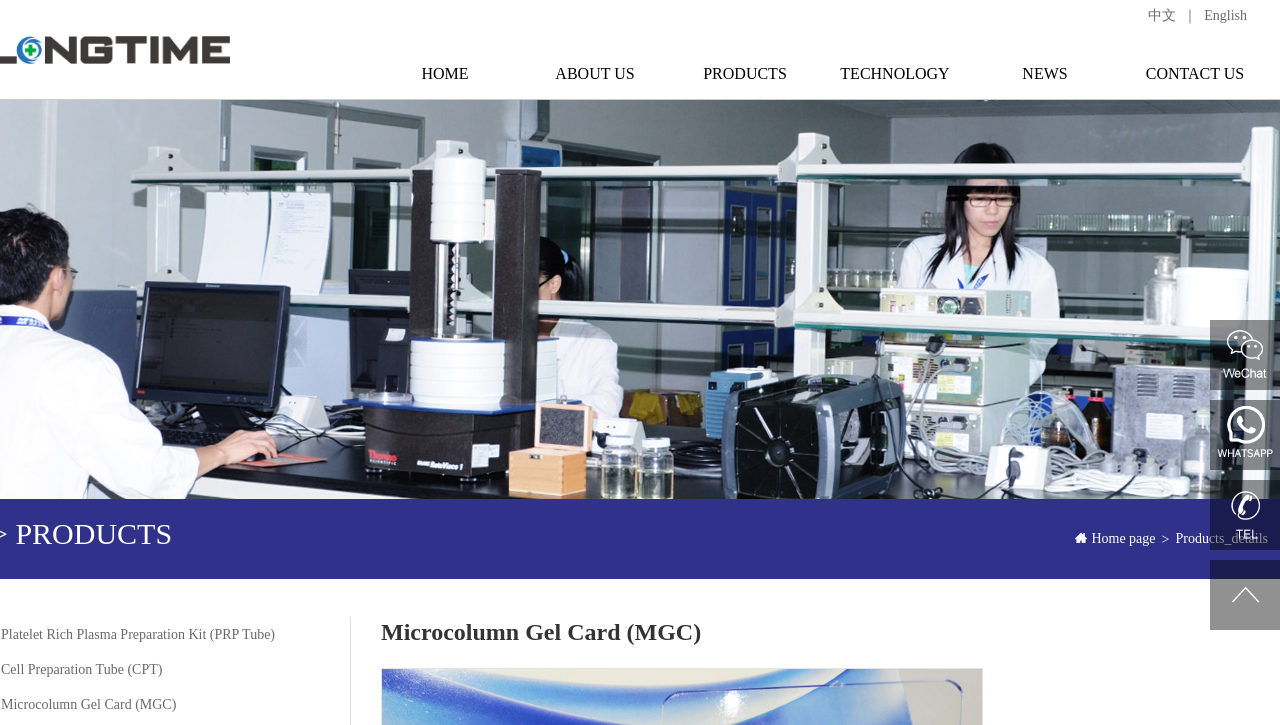Please indicate the bounding box coordinates for the clickable area to complete the following task: "view products". The coordinates should be specified as four float numbers between 0 and 1, i.e., [left, top, right, bottom].

[0.523, 0.068, 0.641, 0.137]